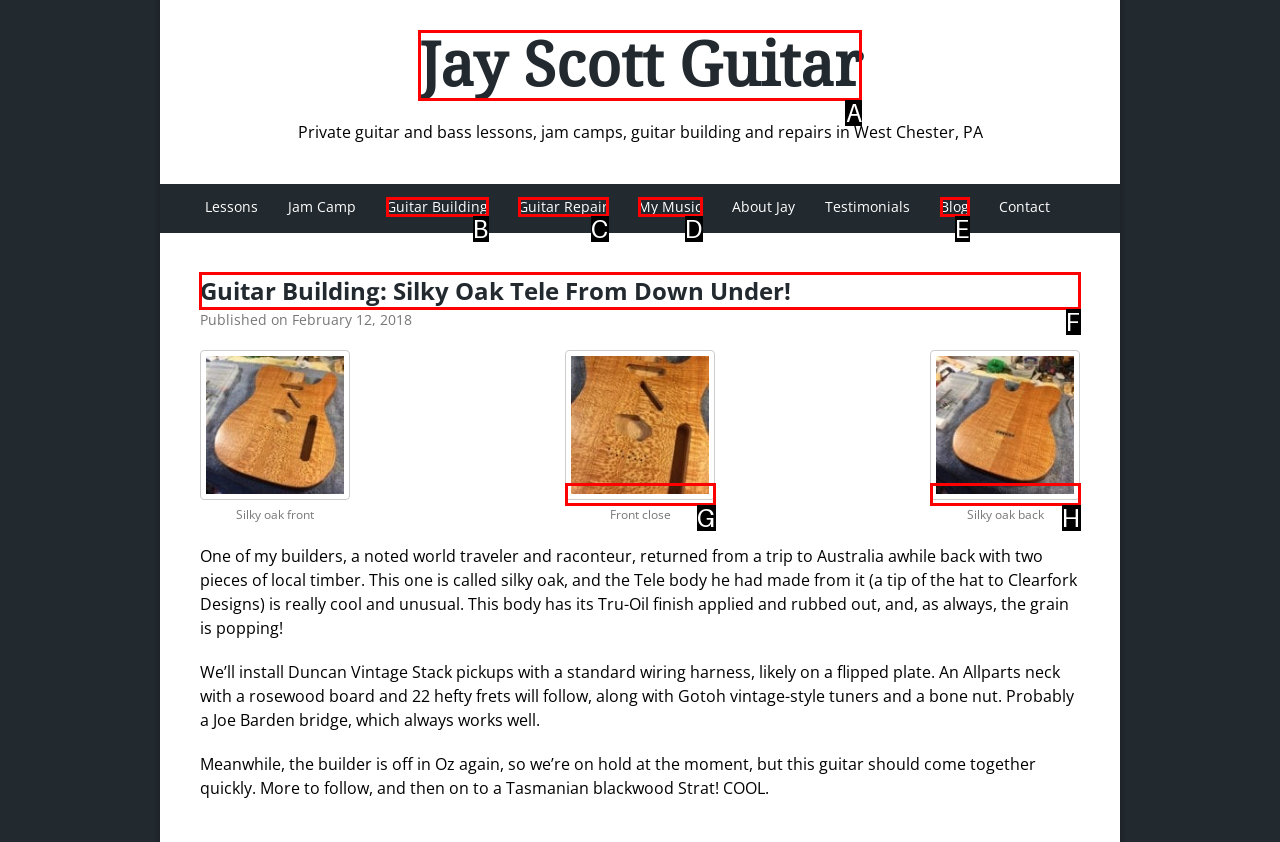Tell me which letter corresponds to the UI element that should be clicked to fulfill this instruction: View the 'Guitar Building: Silky Oak Tele From Down Under!' article
Answer using the letter of the chosen option directly.

F